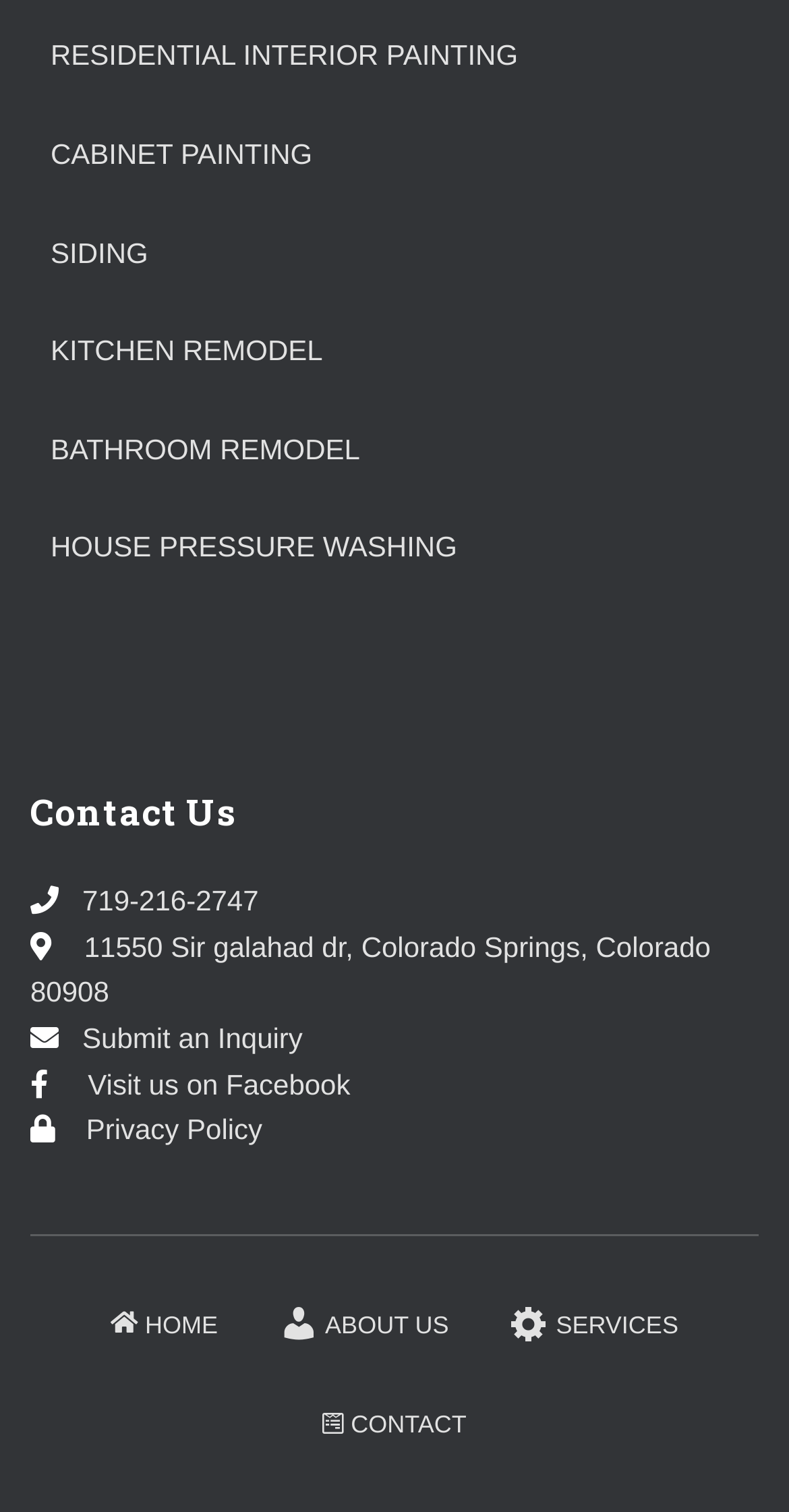Based on the image, please respond to the question with as much detail as possible:
What services are offered by this company?

Based on the links provided on the webpage, the company offers various services including residential interior painting, cabinet painting, siding, kitchen remodel, bathroom remodel, and house pressure washing.